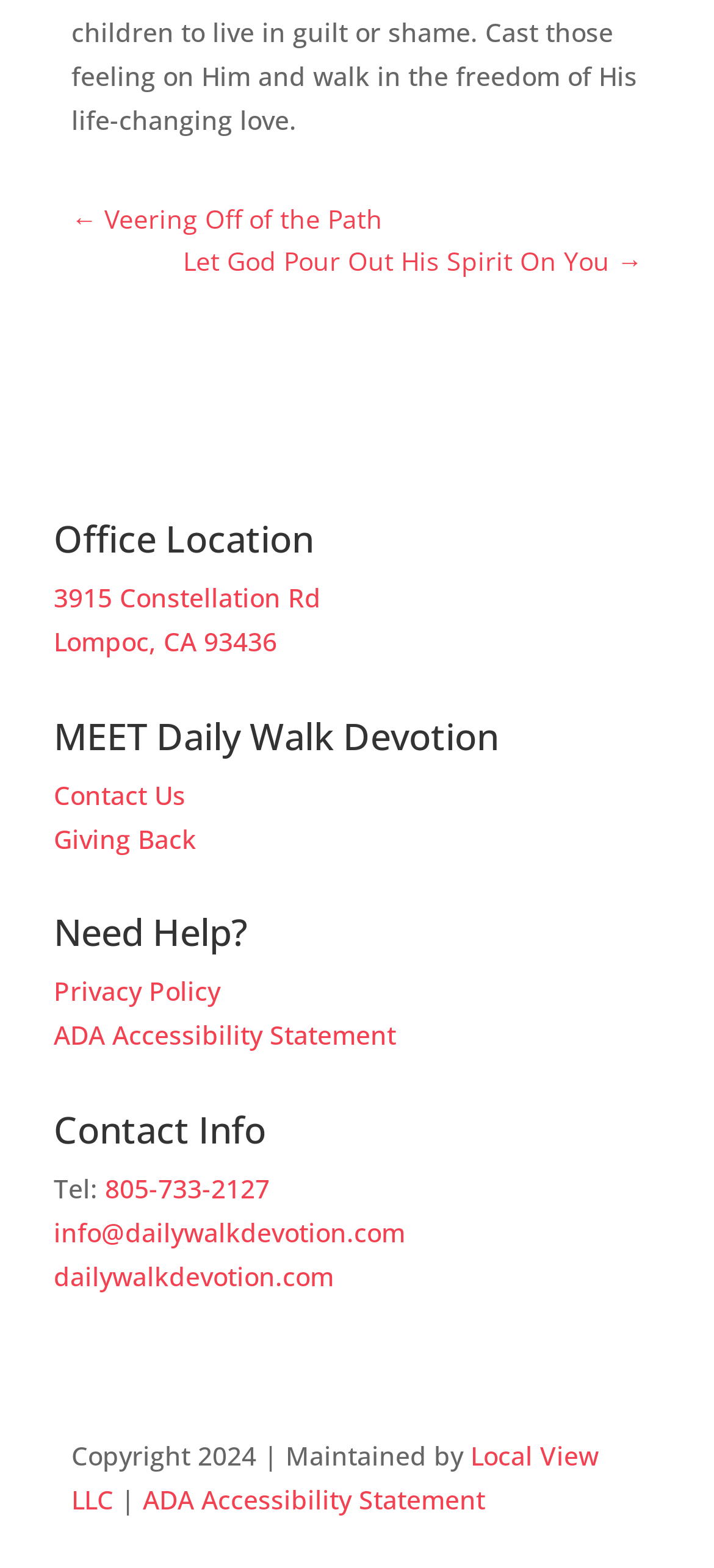Please reply to the following question using a single word or phrase: 
What is the office location?

3915 Constellation Rd, Lompoc, CA 93436